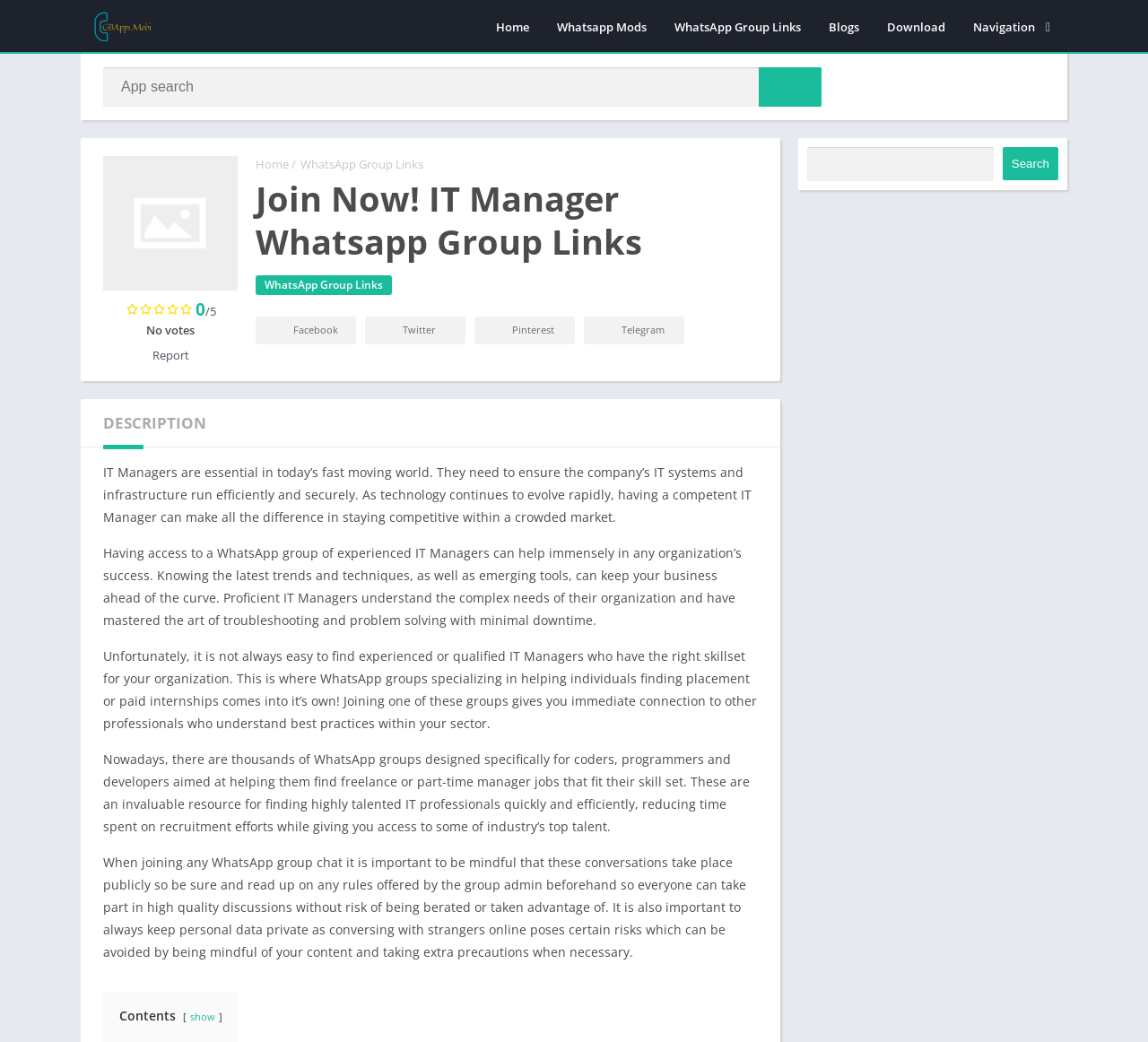Find the bounding box coordinates for the area you need to click to carry out the instruction: "Contact Us". The coordinates should be four float numbers between 0 and 1, indicated as [left, top, right, bottom].

None